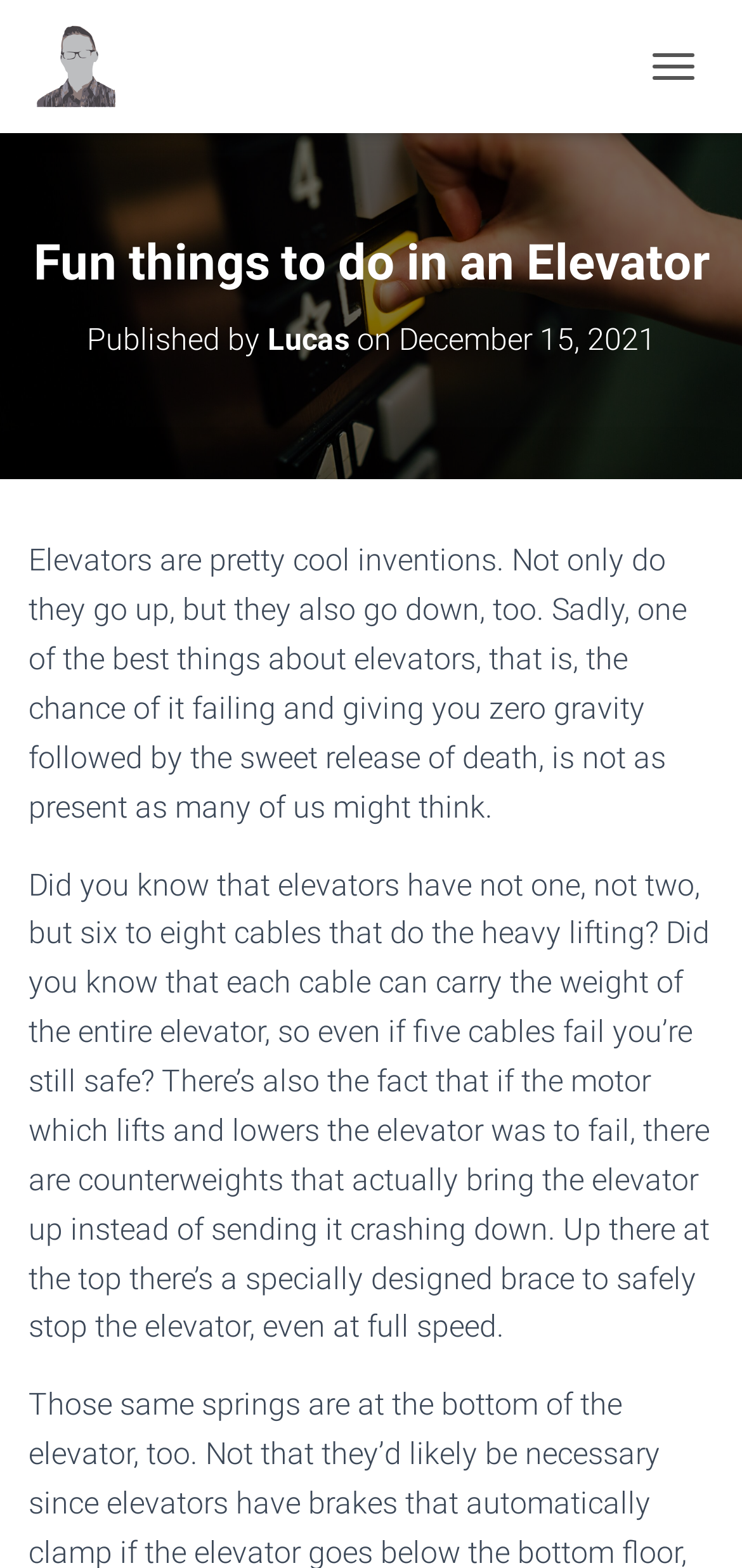Please answer the following question using a single word or phrase: 
How many cables do elevators have?

Six to eight